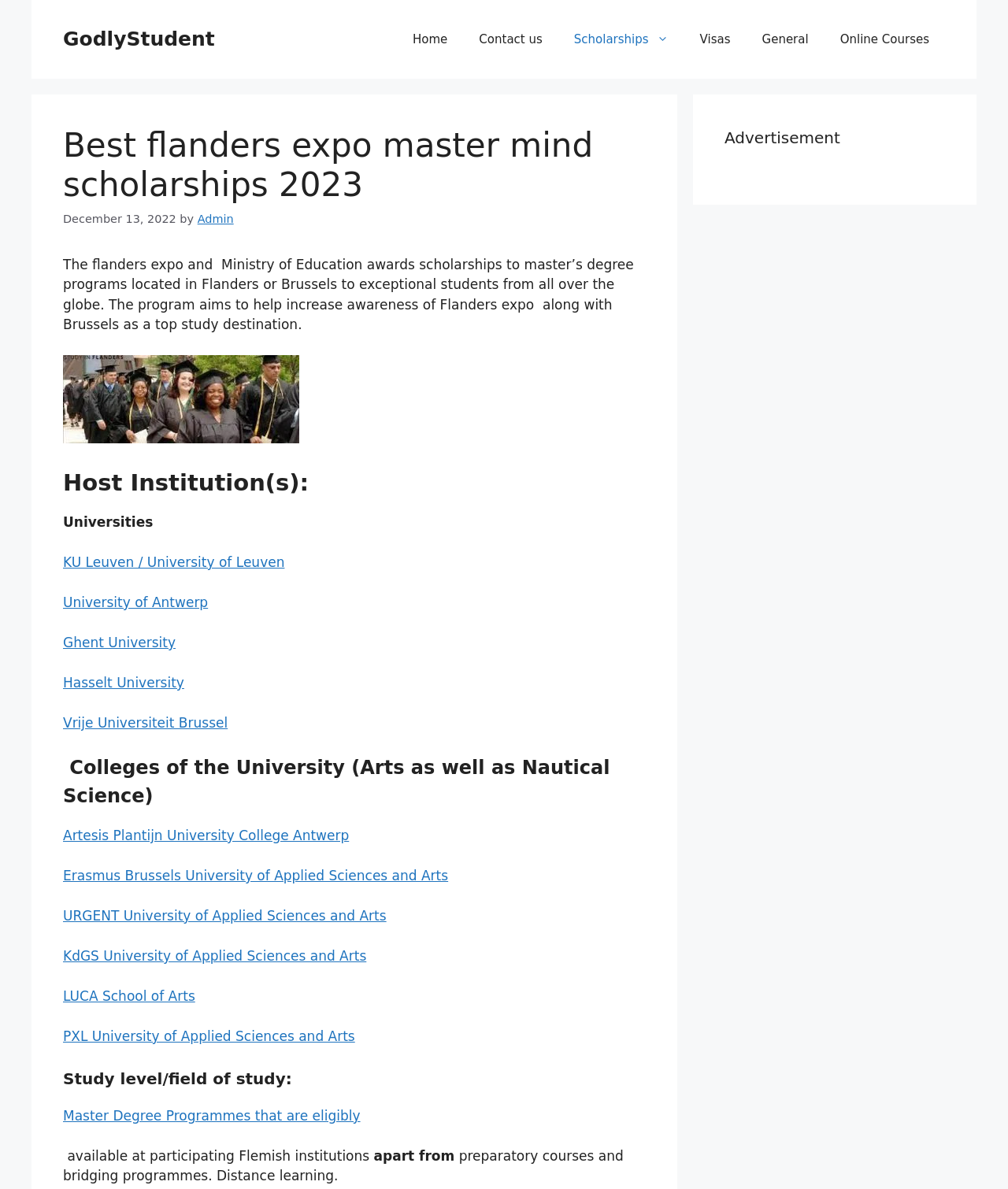For the following element description, predict the bounding box coordinates in the format (top-left x, top-left y, bottom-right x, bottom-right y). All values should be floating point numbers between 0 and 1. Description: Home

[0.394, 0.013, 0.46, 0.053]